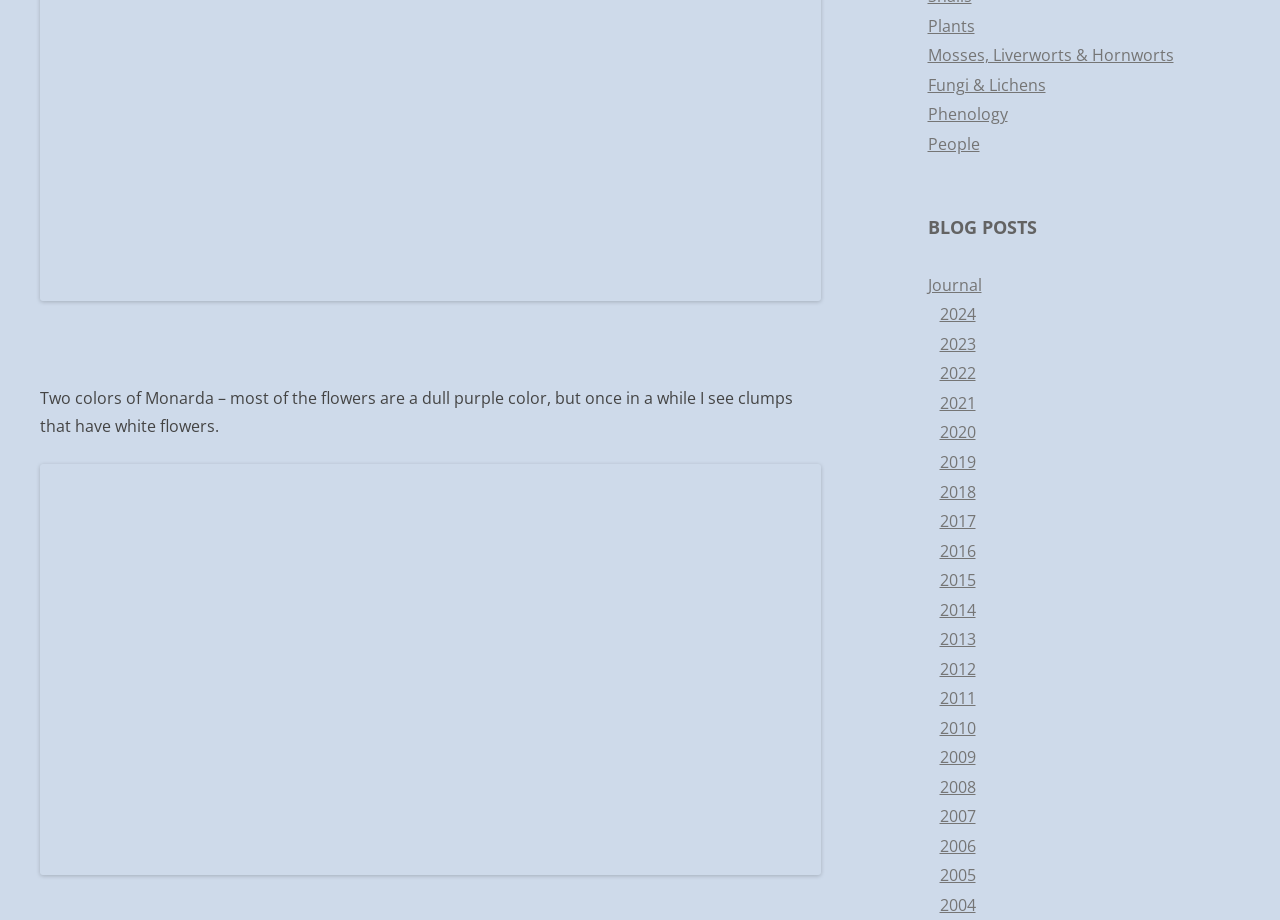Use a single word or phrase to respond to the question:
What is the main topic of the blog posts?

Plants